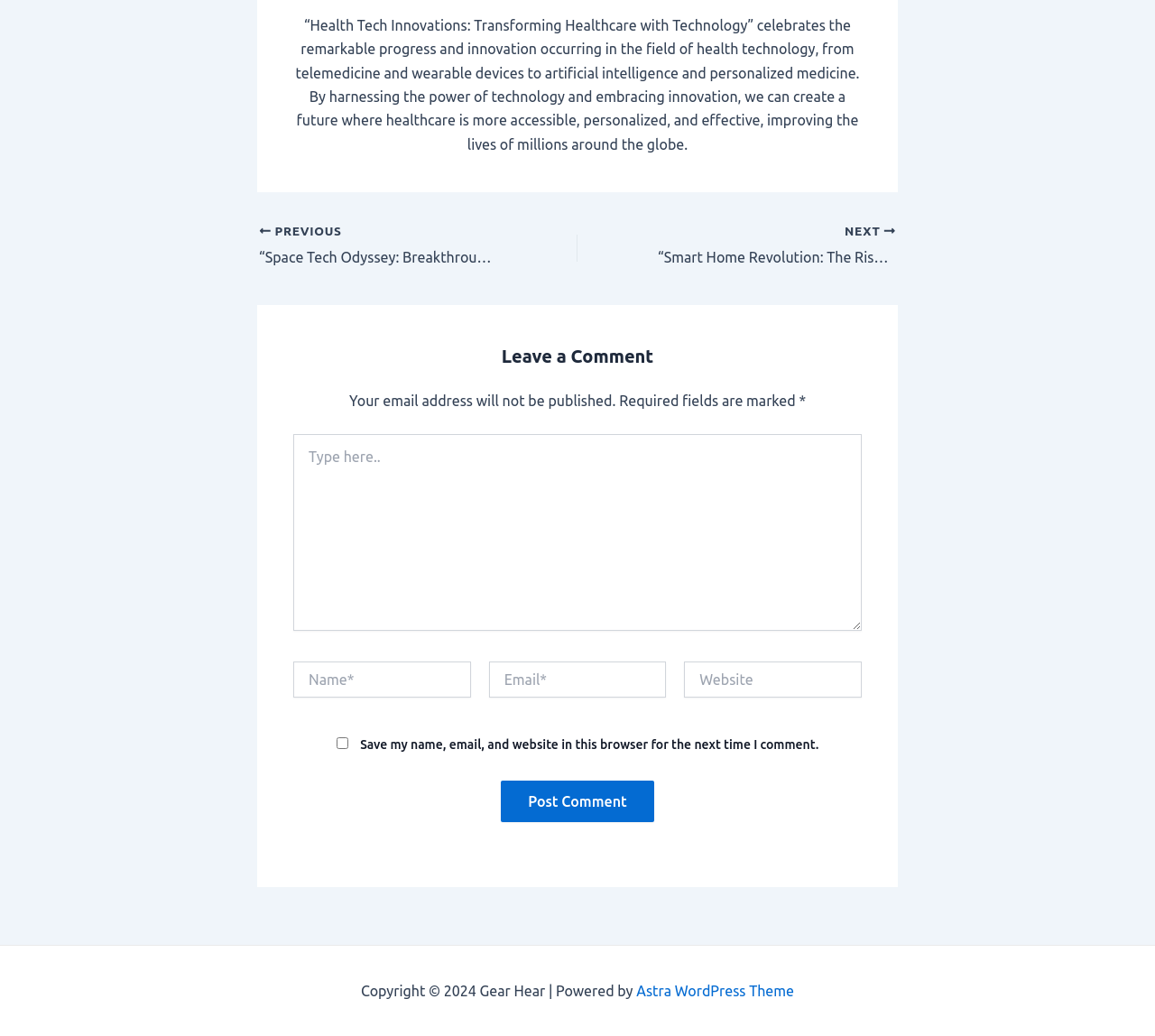Find the bounding box coordinates of the element you need to click on to perform this action: 'View recent changes'. The coordinates should be represented by four float values between 0 and 1, in the format [left, top, right, bottom].

None